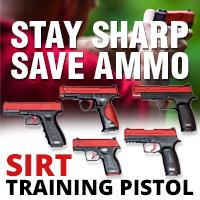Carefully observe the image and respond to the question with a detailed answer:
What is the benefit of using the SIRT training pistol?

The bold text 'STAY SHARP SAVE AMMO' emphasizes the benefits of using the SIRT training pistol, which includes saving ammunition. This suggests that the pistol allows users to maintain their shooting skills without the need for live ammunition, thereby conserving ammo.